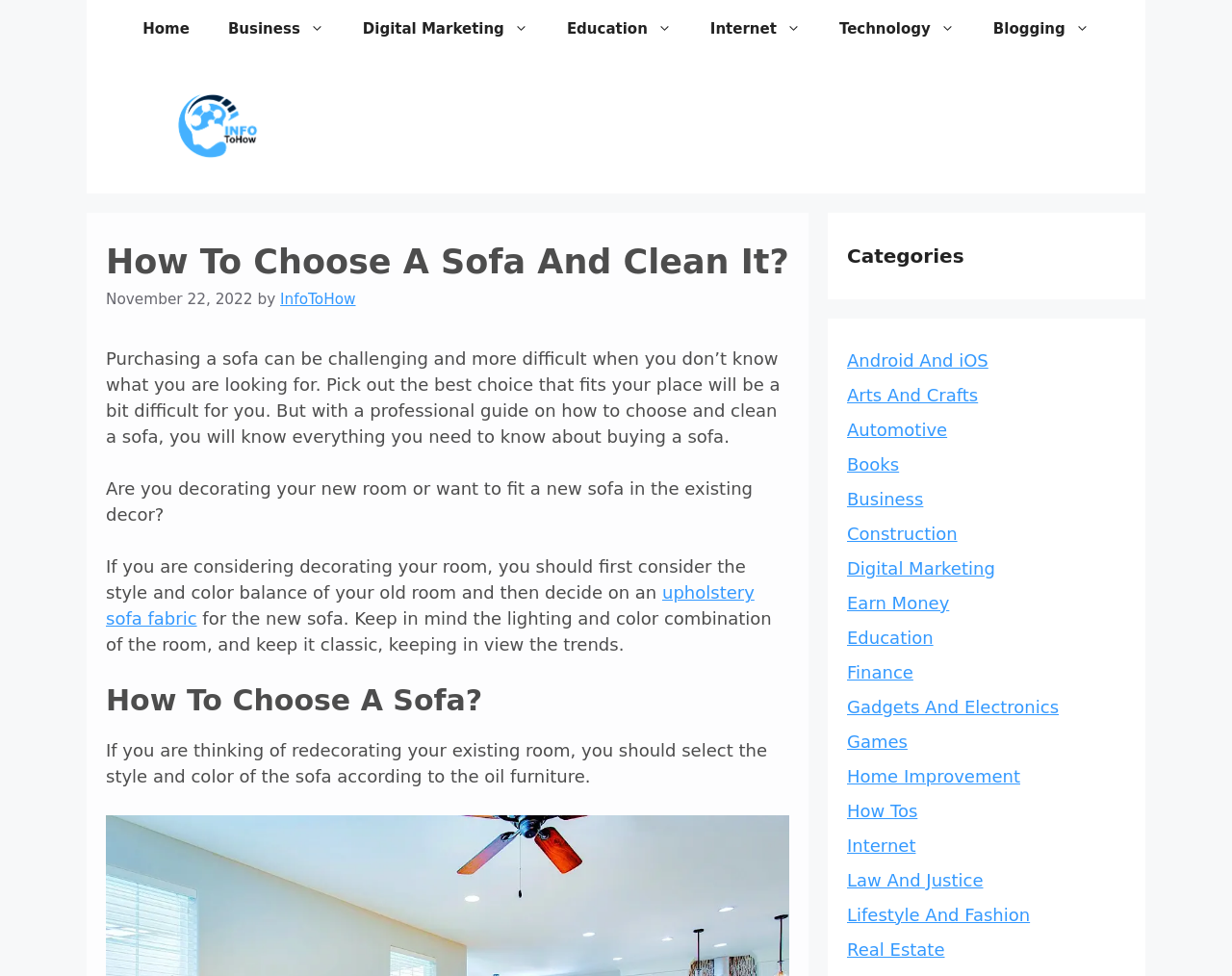Identify the bounding box coordinates of the section that should be clicked to achieve the task described: "Click on the 'Digital Marketing' link".

[0.279, 0.0, 0.444, 0.059]